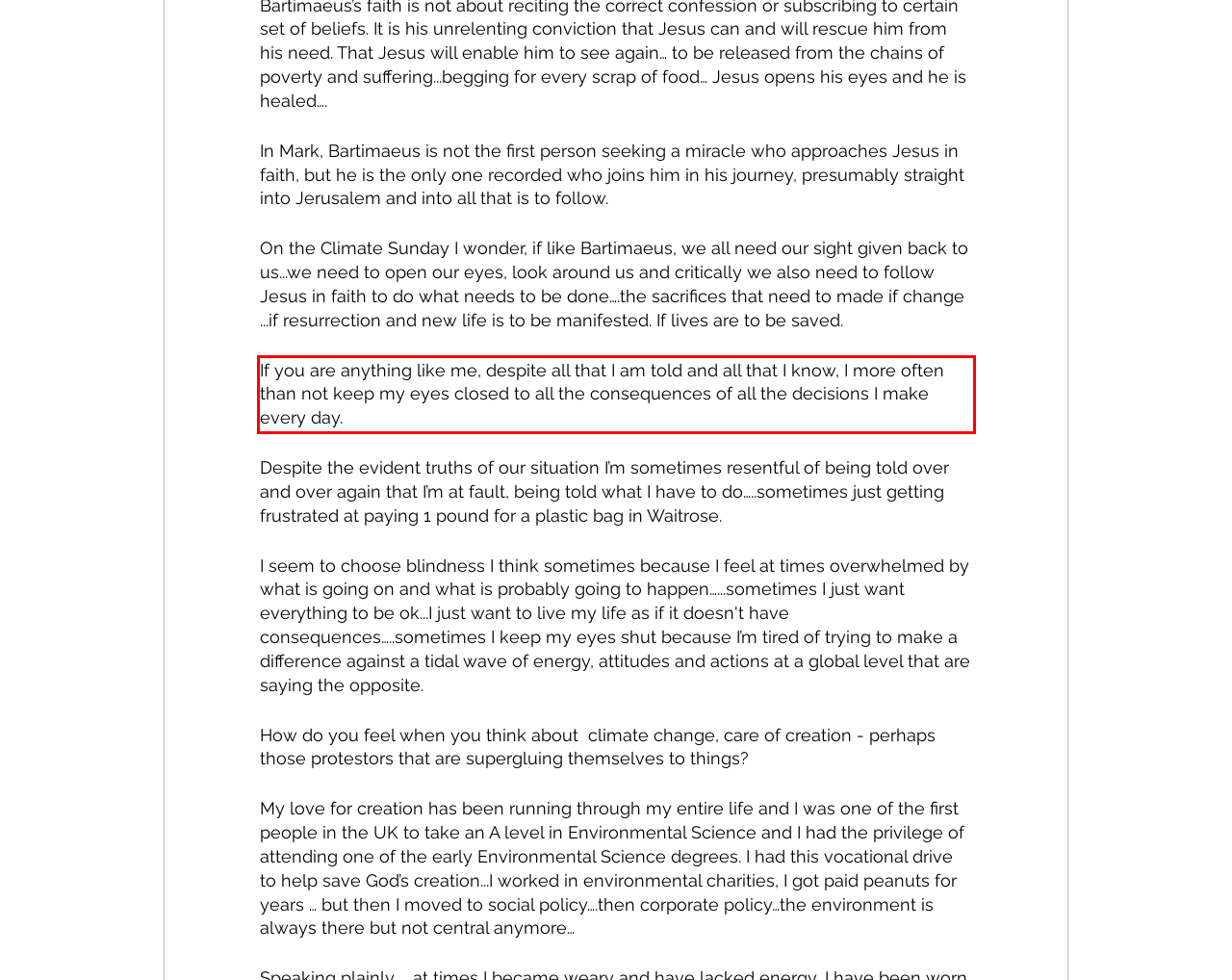Using the provided webpage screenshot, recognize the text content in the area marked by the red bounding box.

If you are anything like me, despite all that I am told and all that I know, I more often than not keep my eyes closed to all the consequences of all the decisions I make every day.